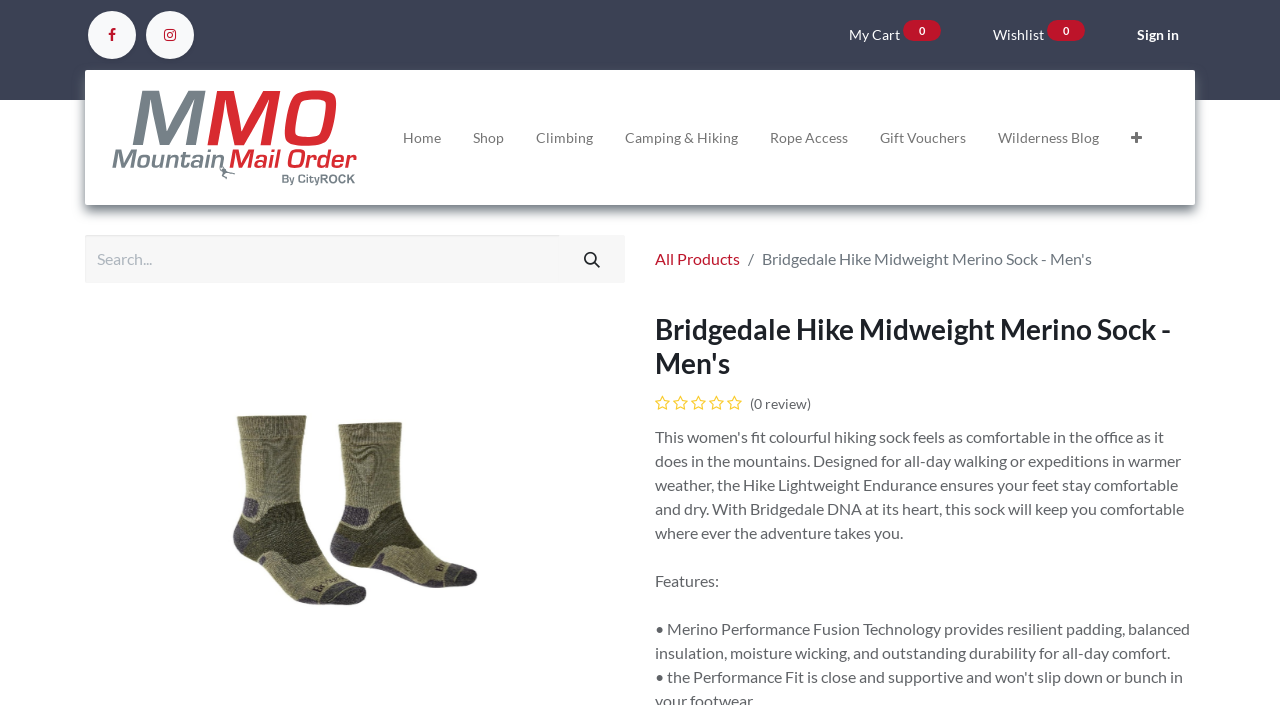Elaborate on the webpage's design and content in a detailed caption.

This webpage is about the Bridgedale Hike Midweight Merino Sock for men, showcasing its features and details. At the top left corner, there is a logo of Mountain Mail Order, which is an image with a link. Next to it, there are three links: "My Cart 0", "Wishlist 0", and "Sign in". 

Below the logo, there is a vertical menu with seven menu items: "Home", "Shop", "Climbing", "Camping & Hiking", "Rope Access", "Gift Vouchers", and "Wilderness Blog". The menu is followed by a search bar with a search button and a button to expand or collapse the menu.

The main content of the webpage starts with a heading that displays the product name, "Bridgedale Hike Midweight Merino Sock - Men's". Below the heading, there is a link to "(0 review)" with five empty star images. 

The product features are listed below, with a heading "Features:" followed by two paragraphs of text describing the Merino Performance Fusion Technology and its benefits.